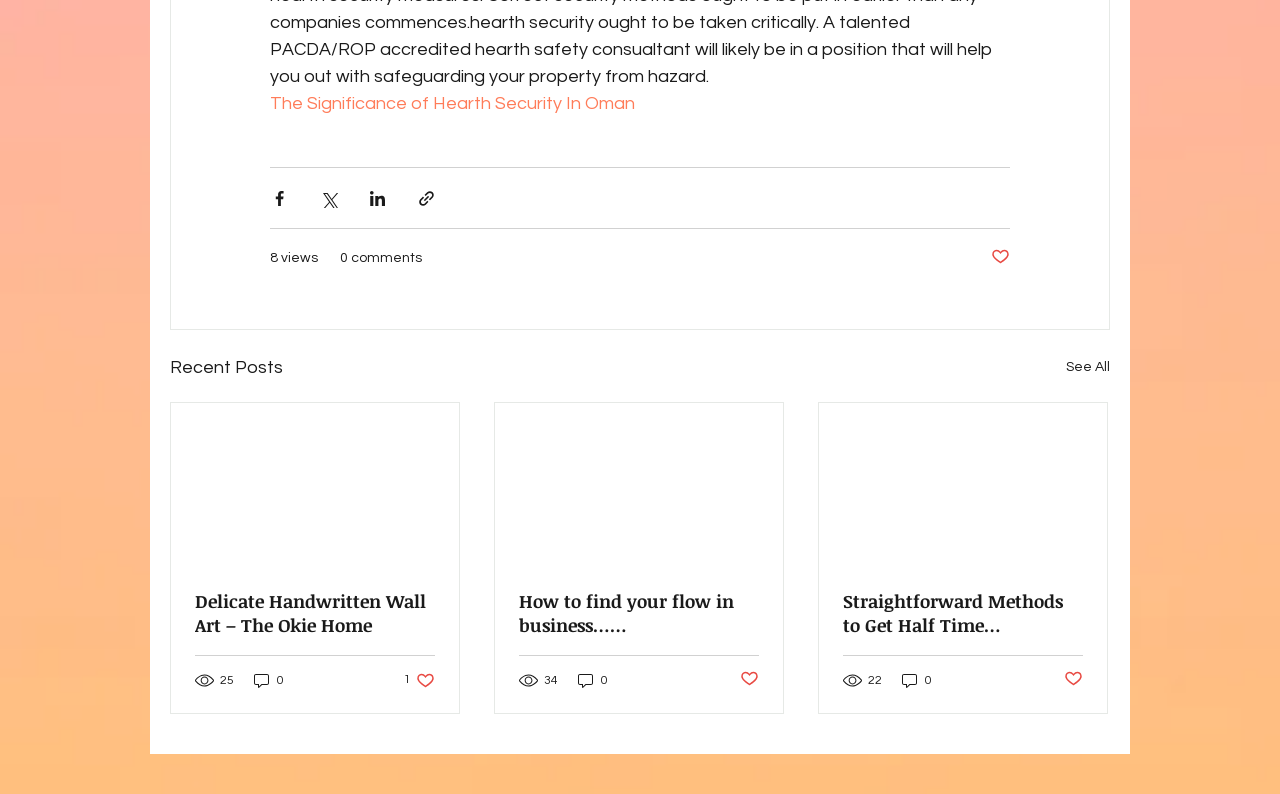For the following element description, predict the bounding box coordinates in the format (top-left x, top-left y, bottom-right x, bottom-right y). All values should be floating point numbers between 0 and 1. Description: 8 views

[0.211, 0.312, 0.248, 0.338]